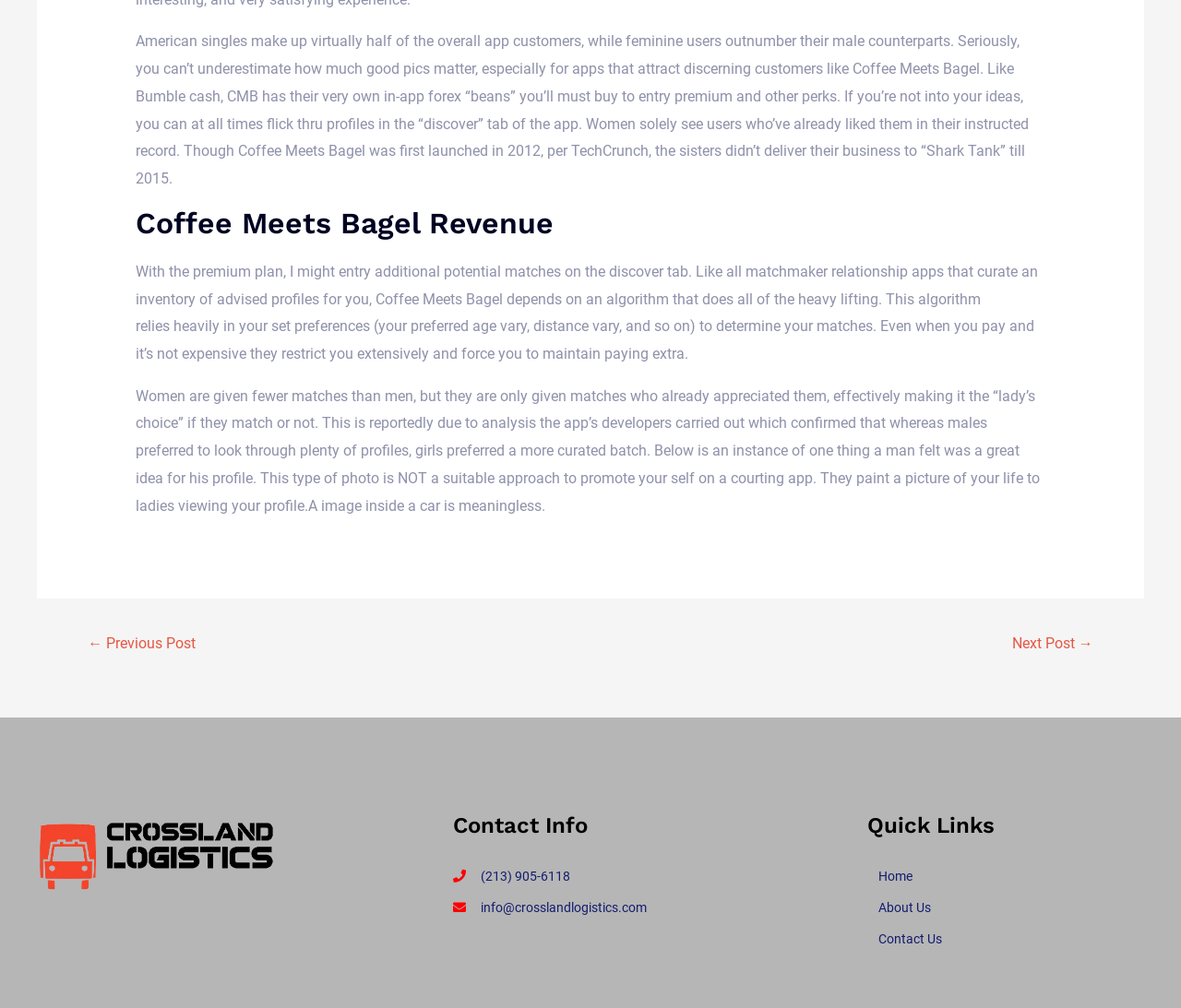Find the bounding box of the UI element described as follows: "info@crosslandlogistics.com".

[0.384, 0.888, 0.703, 0.912]